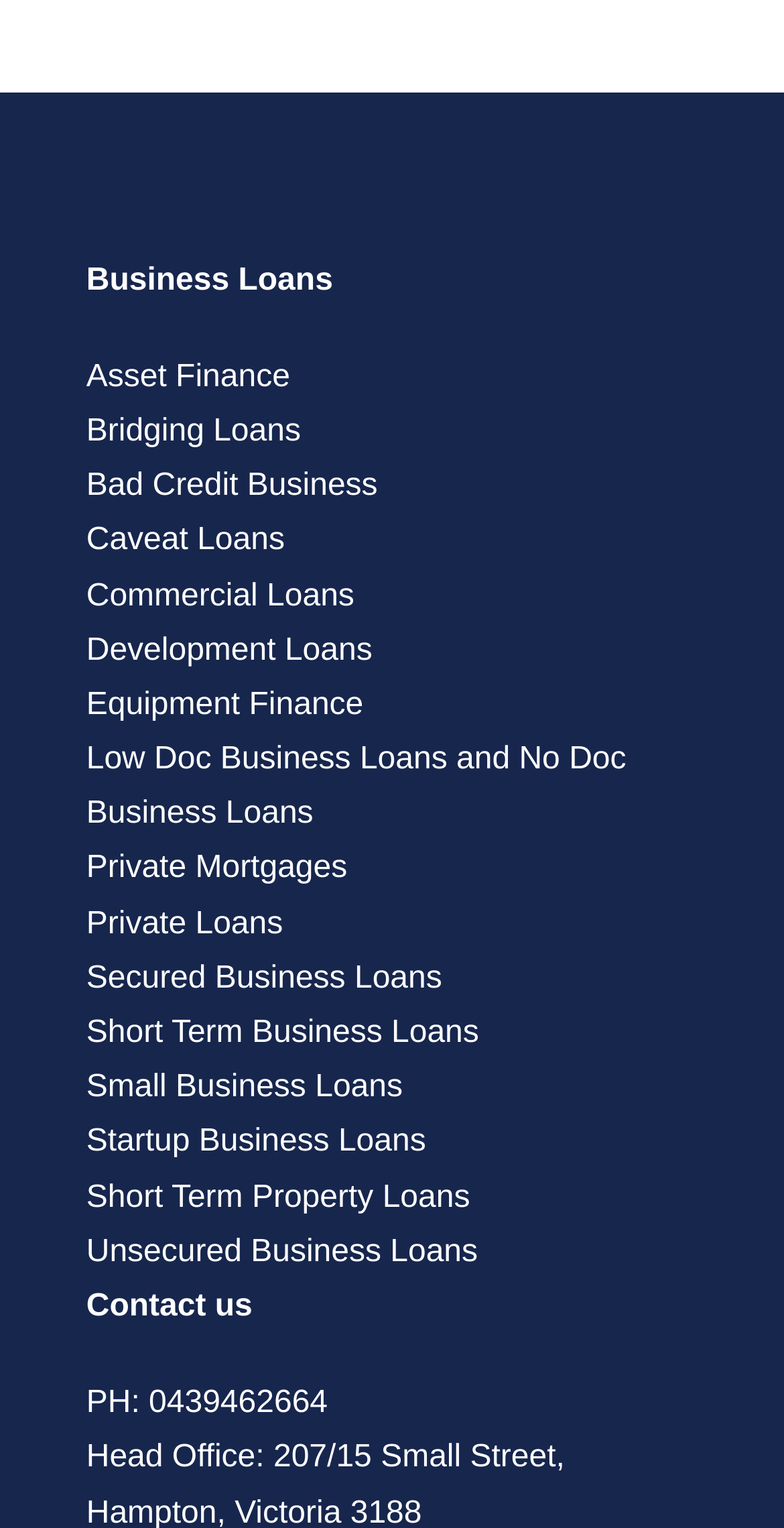Can you identify the bounding box coordinates of the clickable region needed to carry out this instruction: 'Click on Contact us'? The coordinates should be four float numbers within the range of 0 to 1, stated as [left, top, right, bottom].

[0.11, 0.844, 0.322, 0.866]